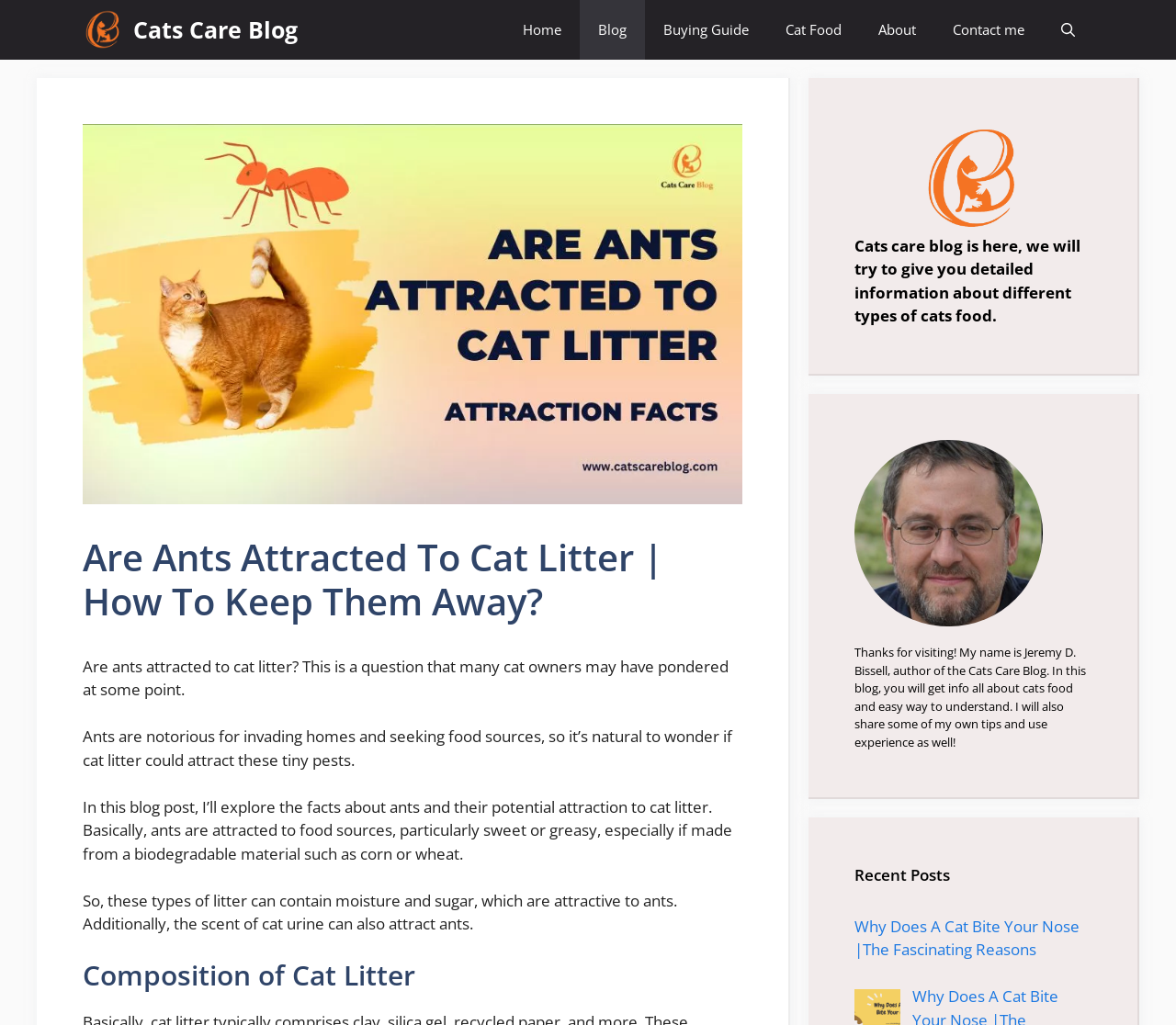Specify the bounding box coordinates of the area that needs to be clicked to achieve the following instruction: "Click on the 'Home' link".

[0.429, 0.0, 0.493, 0.058]